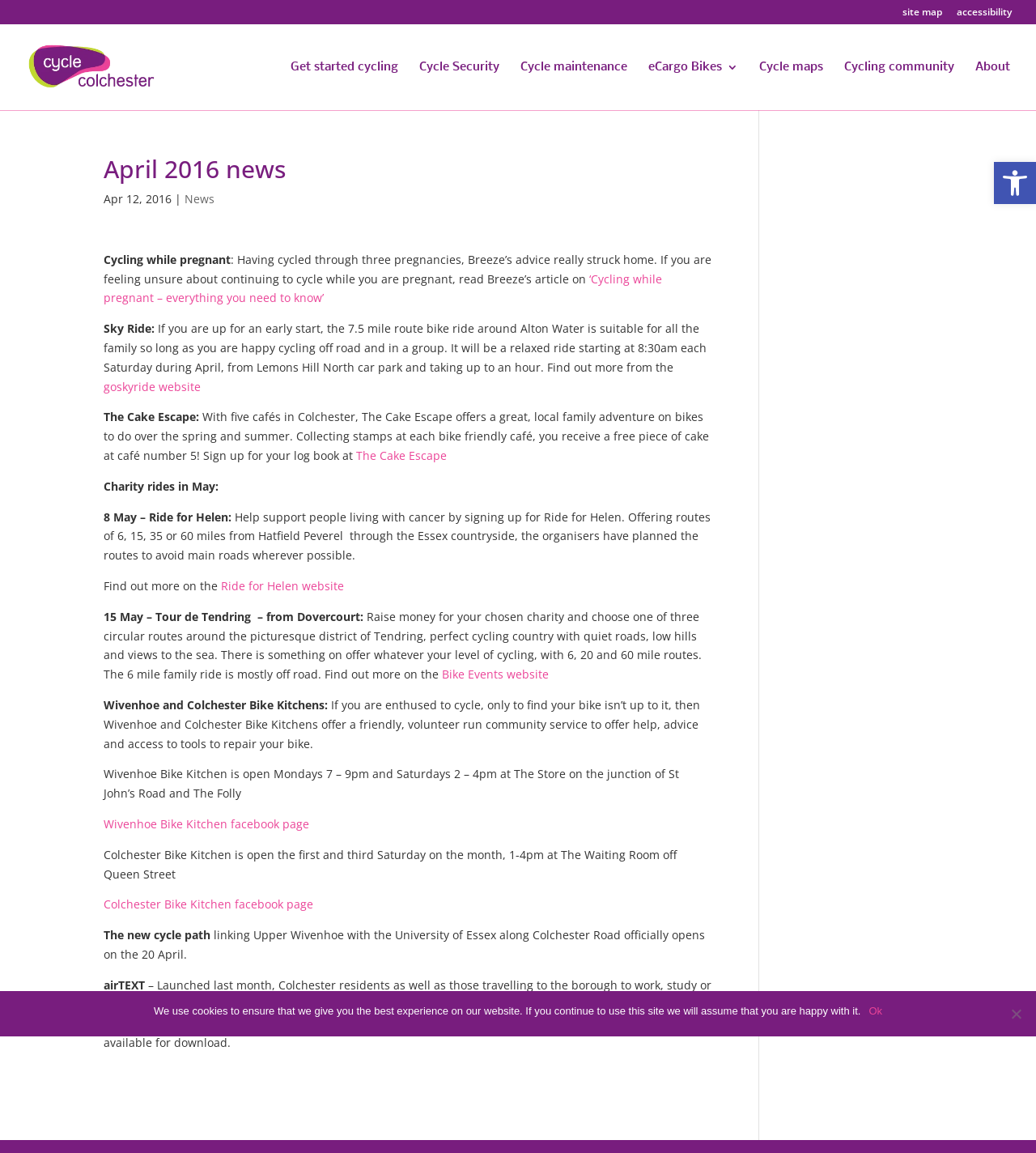Specify the bounding box coordinates of the element's area that should be clicked to execute the given instruction: "Visit the Wivenhoe Bike Kitchen facebook page". The coordinates should be four float numbers between 0 and 1, i.e., [left, top, right, bottom].

[0.1, 0.708, 0.298, 0.721]